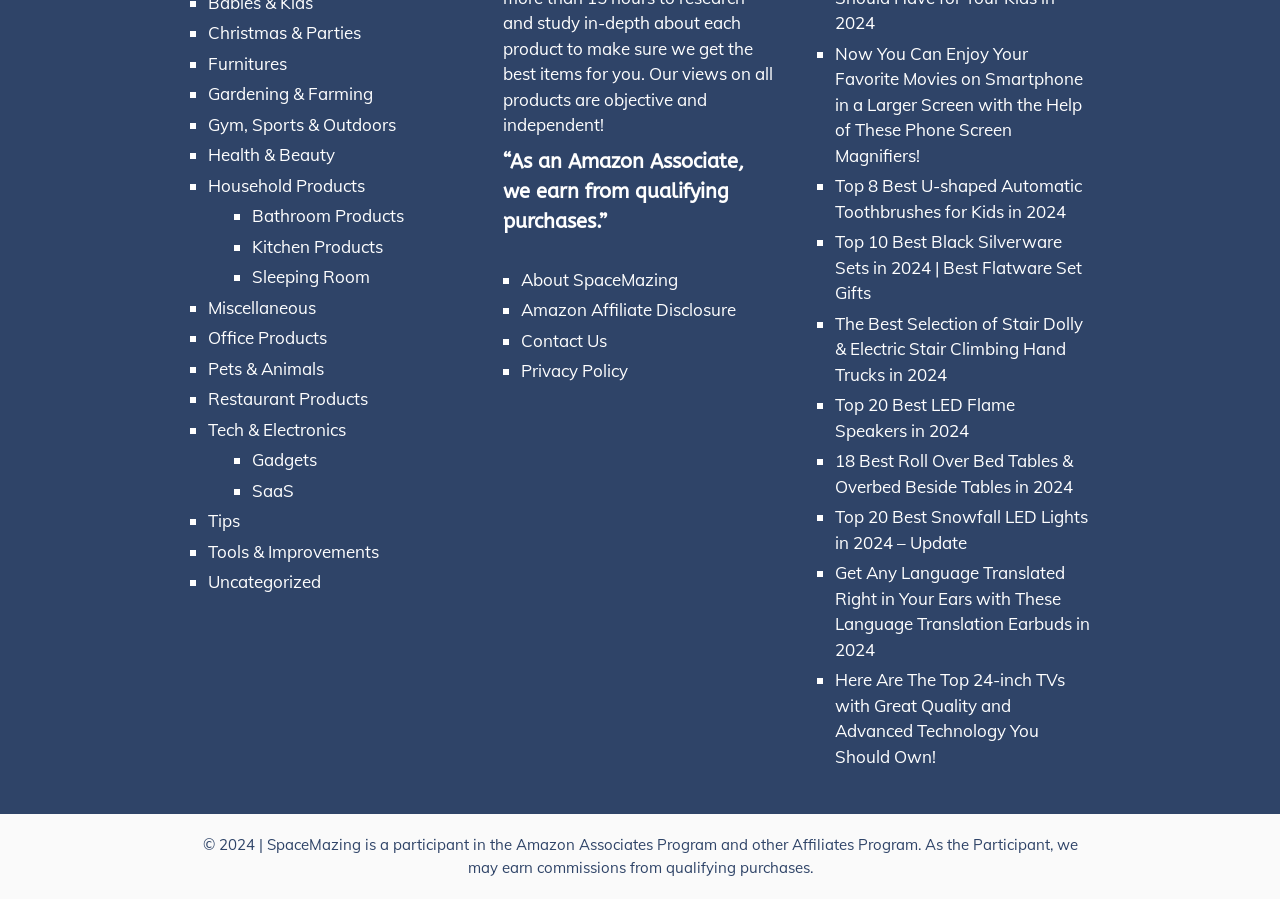Locate the bounding box coordinates of the area you need to click to fulfill this instruction: 'Explore Top 8 Best U-shaped Automatic Toothbrushes for Kids in 2024'. The coordinates must be in the form of four float numbers ranging from 0 to 1: [left, top, right, bottom].

[0.652, 0.195, 0.845, 0.247]